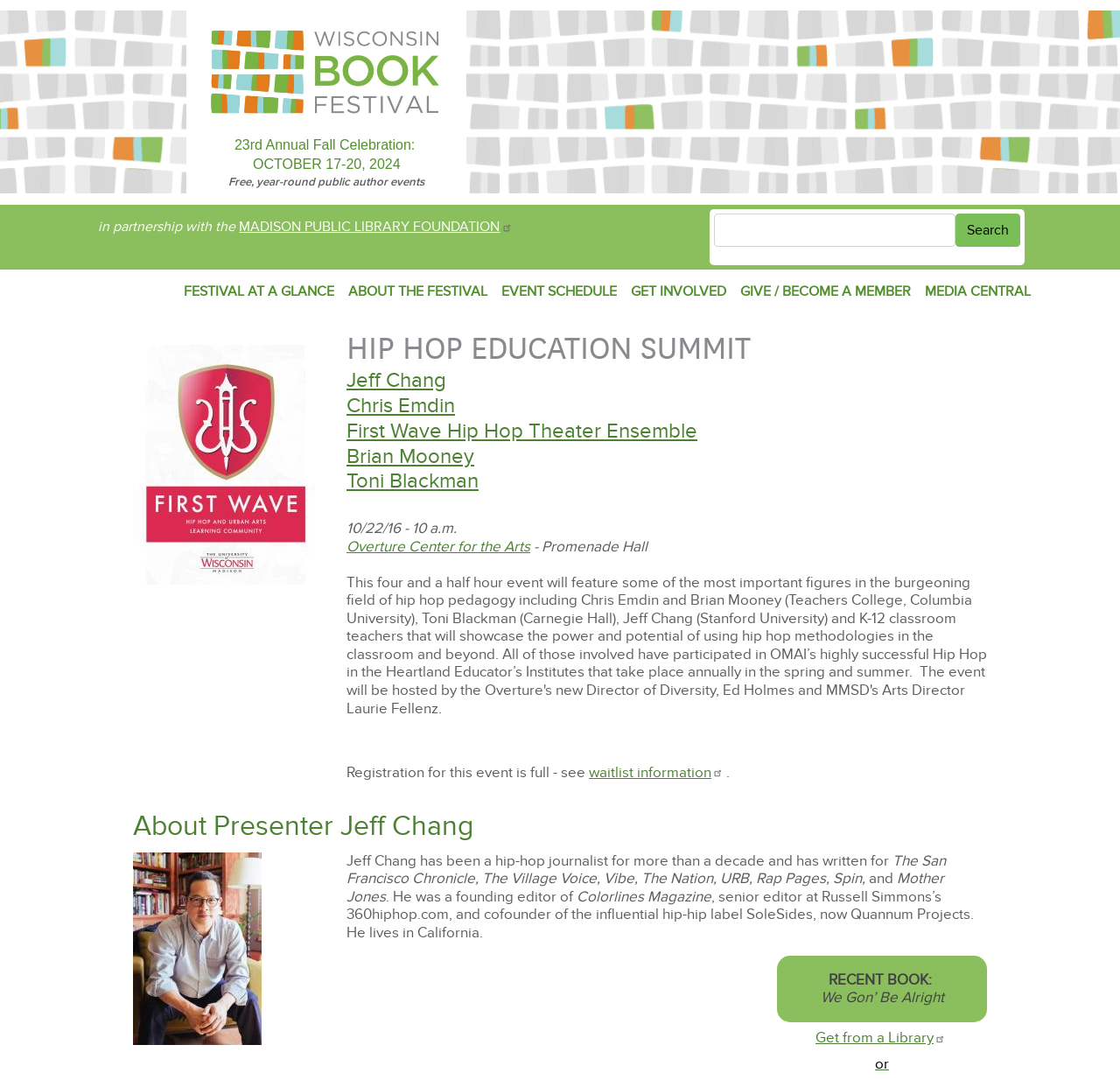Please identify the bounding box coordinates of the element on the webpage that should be clicked to follow this instruction: "View the details of the 'HIP HOP EDUCATION SUMMIT' event". The bounding box coordinates should be given as four float numbers between 0 and 1, formatted as [left, top, right, bottom].

[0.309, 0.302, 0.881, 0.341]